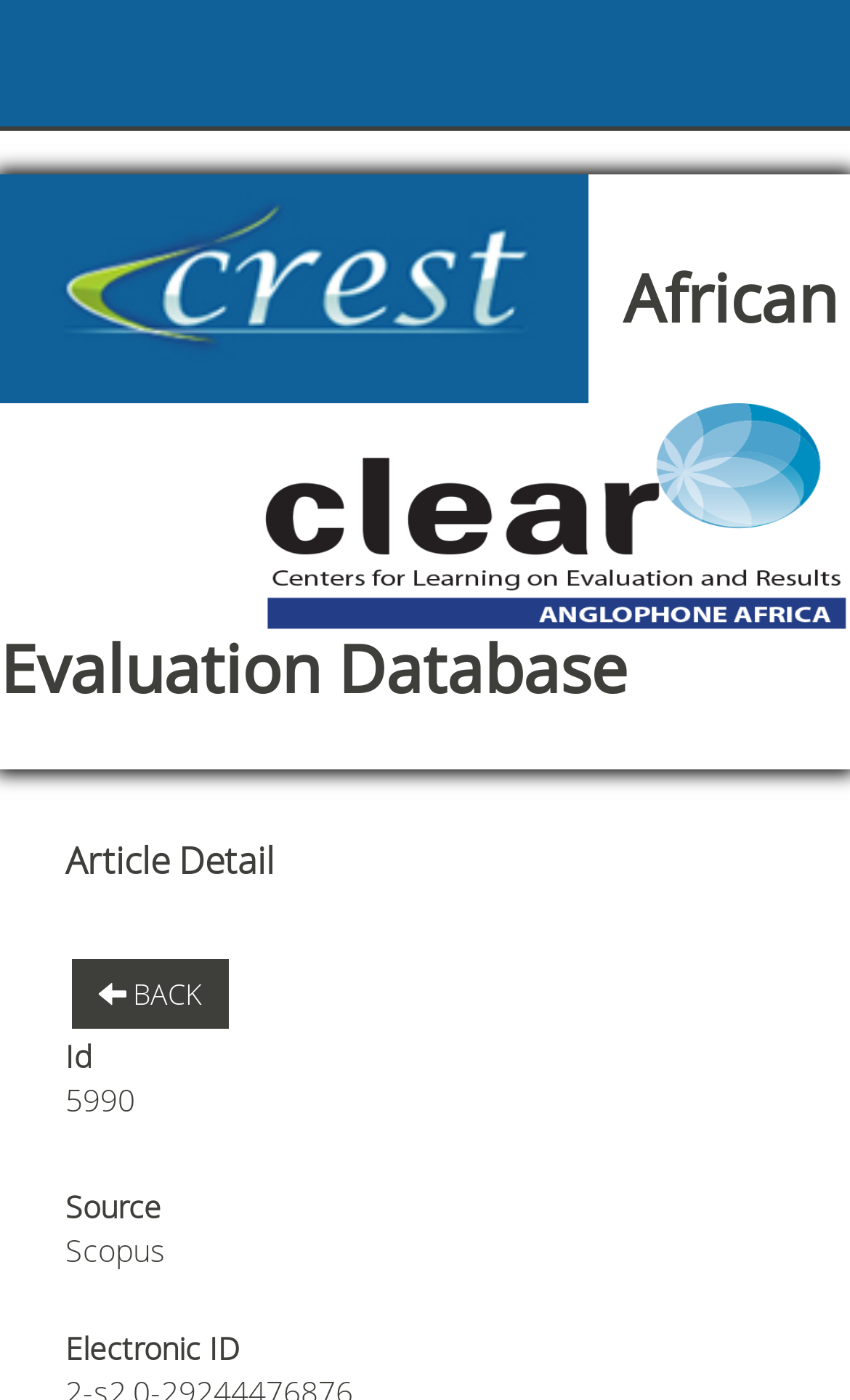What is the ID of the article?
Please give a detailed answer to the question using the information shown in the image.

I found the ID of the article by looking at the text elements in the webpage. Specifically, I found a StaticText element with the text 'Id' and another StaticText element with the text '5990' right below it, which suggests that '5990' is the ID of the article.